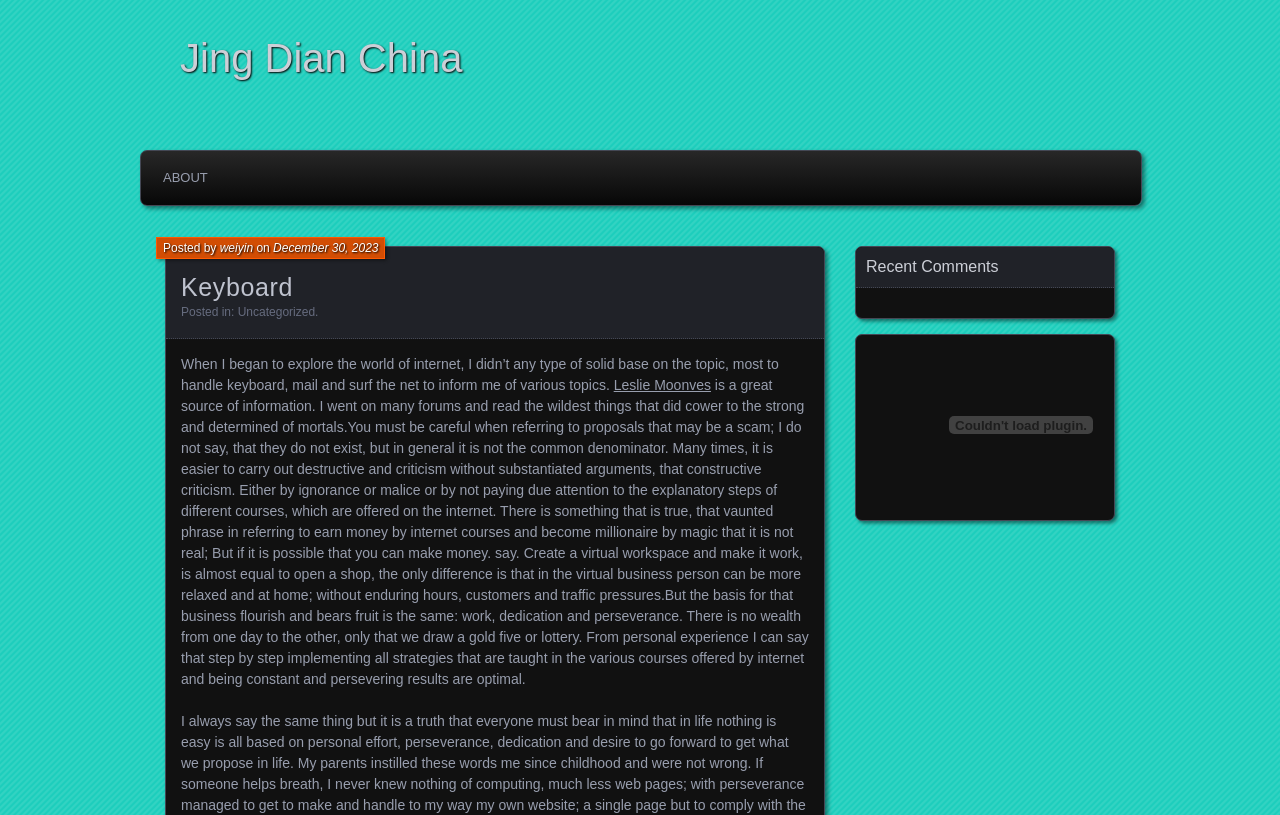Using the provided element description "December 30, 2023", determine the bounding box coordinates of the UI element.

[0.213, 0.296, 0.296, 0.313]